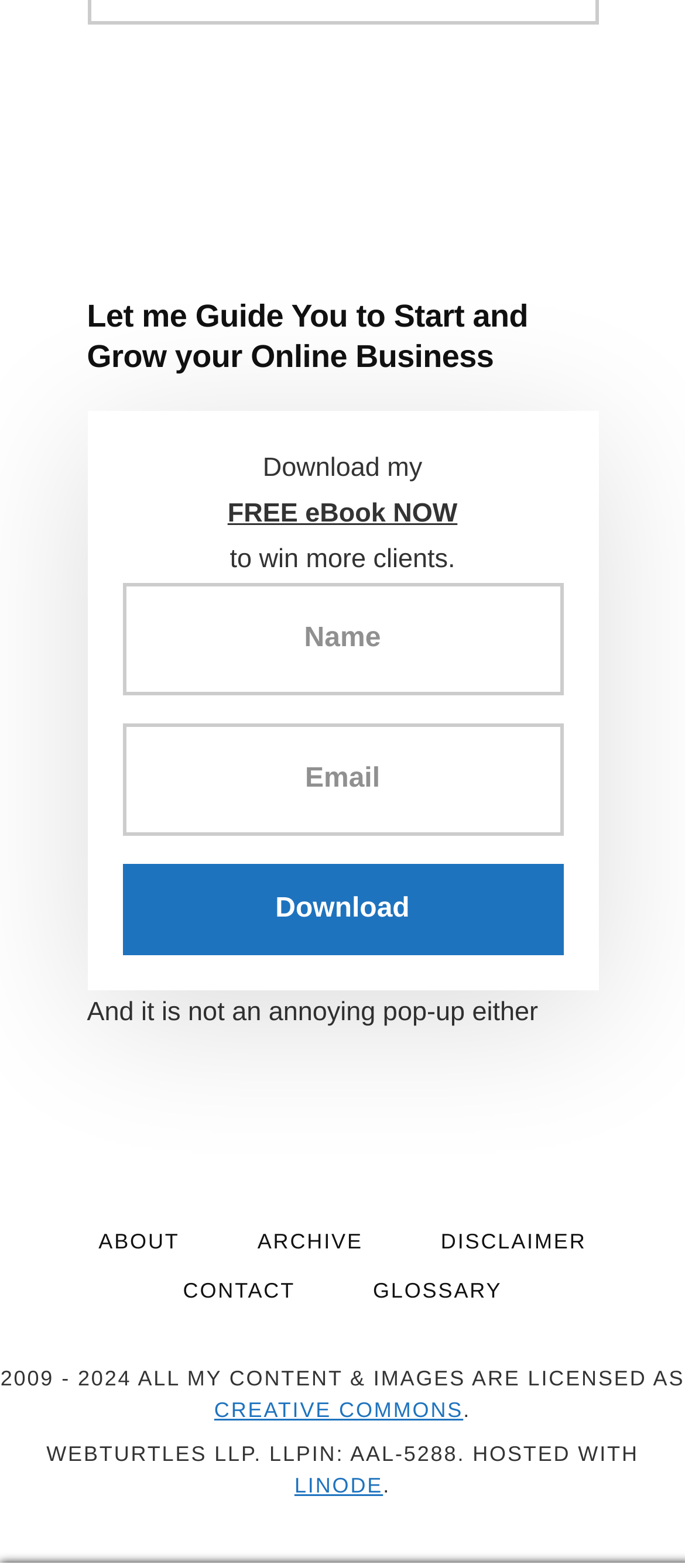What is the company hosting the website?
Using the image provided, answer with just one word or phrase.

Linode